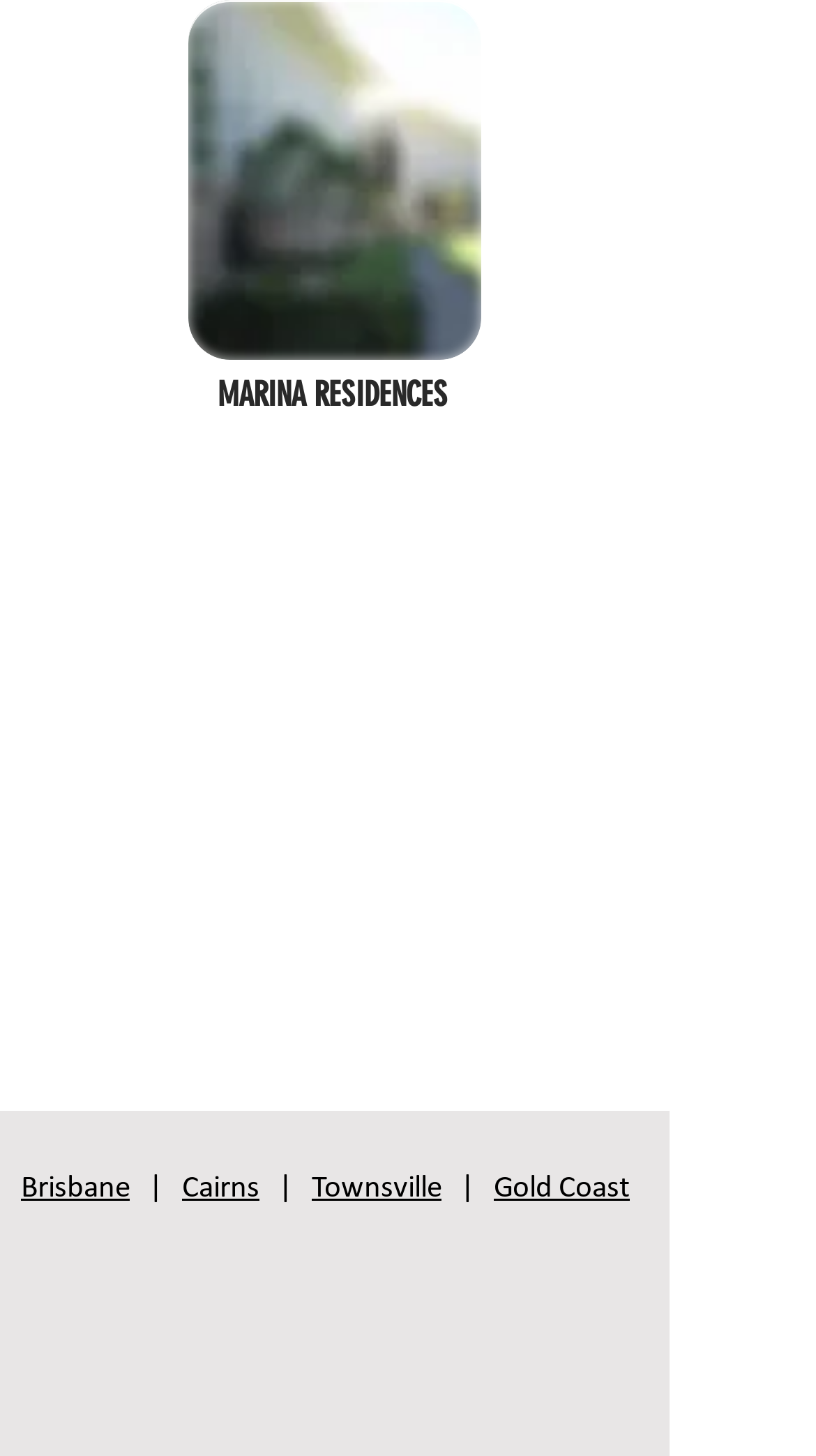Provide a single word or phrase to answer the given question: 
What cities are mentioned?

Brisbane, Cairns, Townsville, Gold Coast